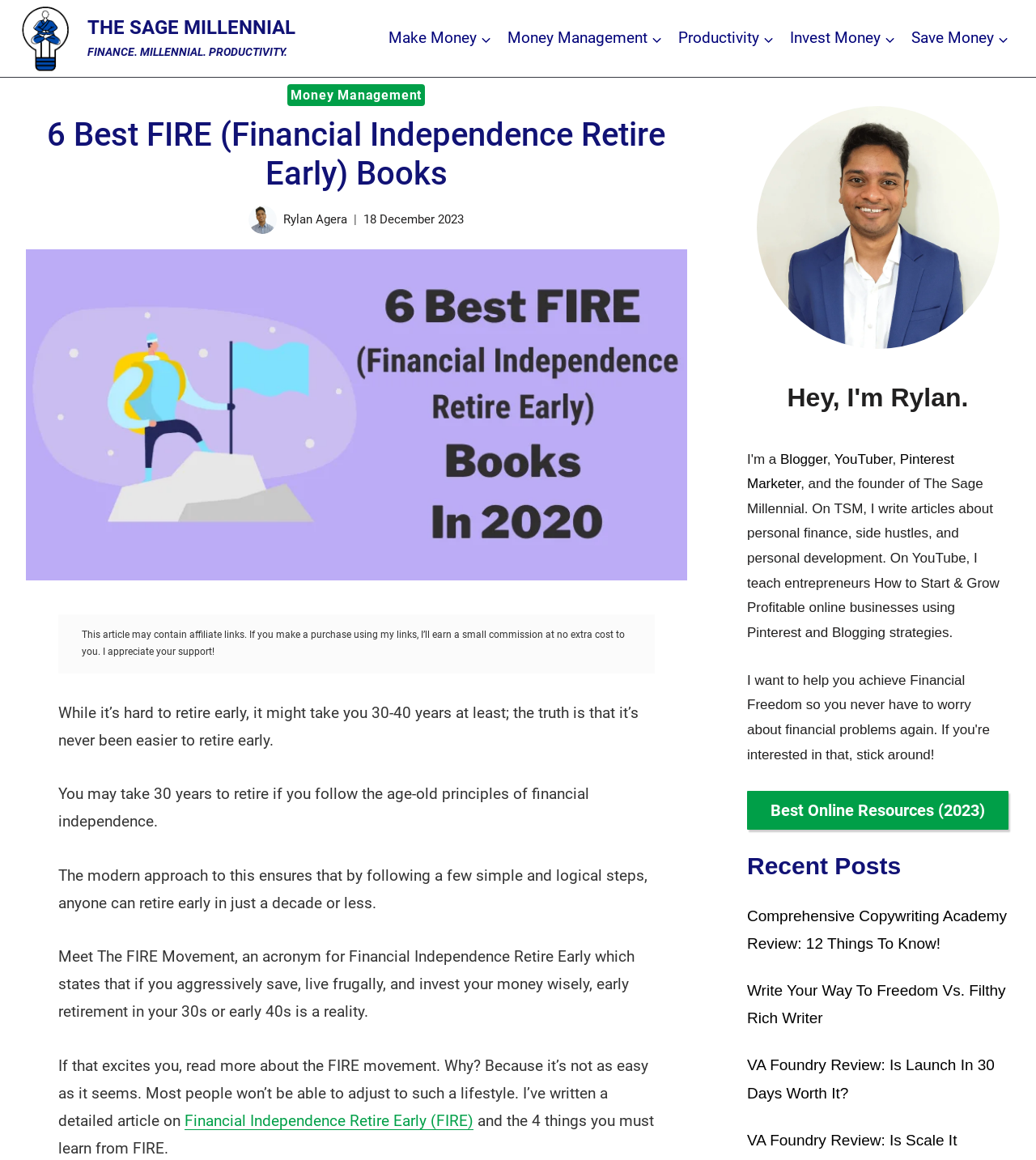Calculate the bounding box coordinates of the UI element given the description: "Scroll to top".

[0.944, 0.856, 0.988, 0.872]